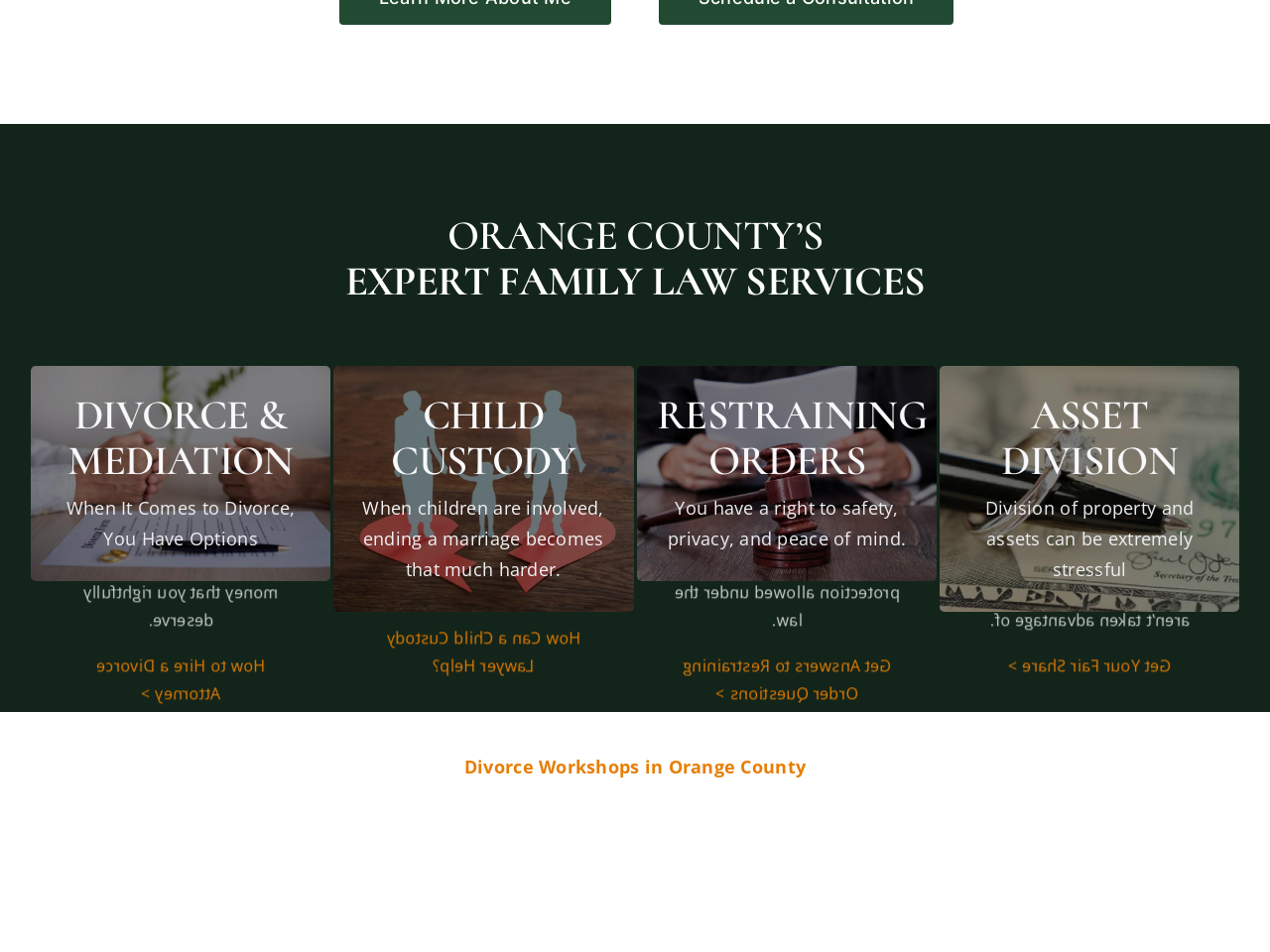What is the main topic of this webpage?
Using the image, provide a concise answer in one word or a short phrase.

Family Law Services